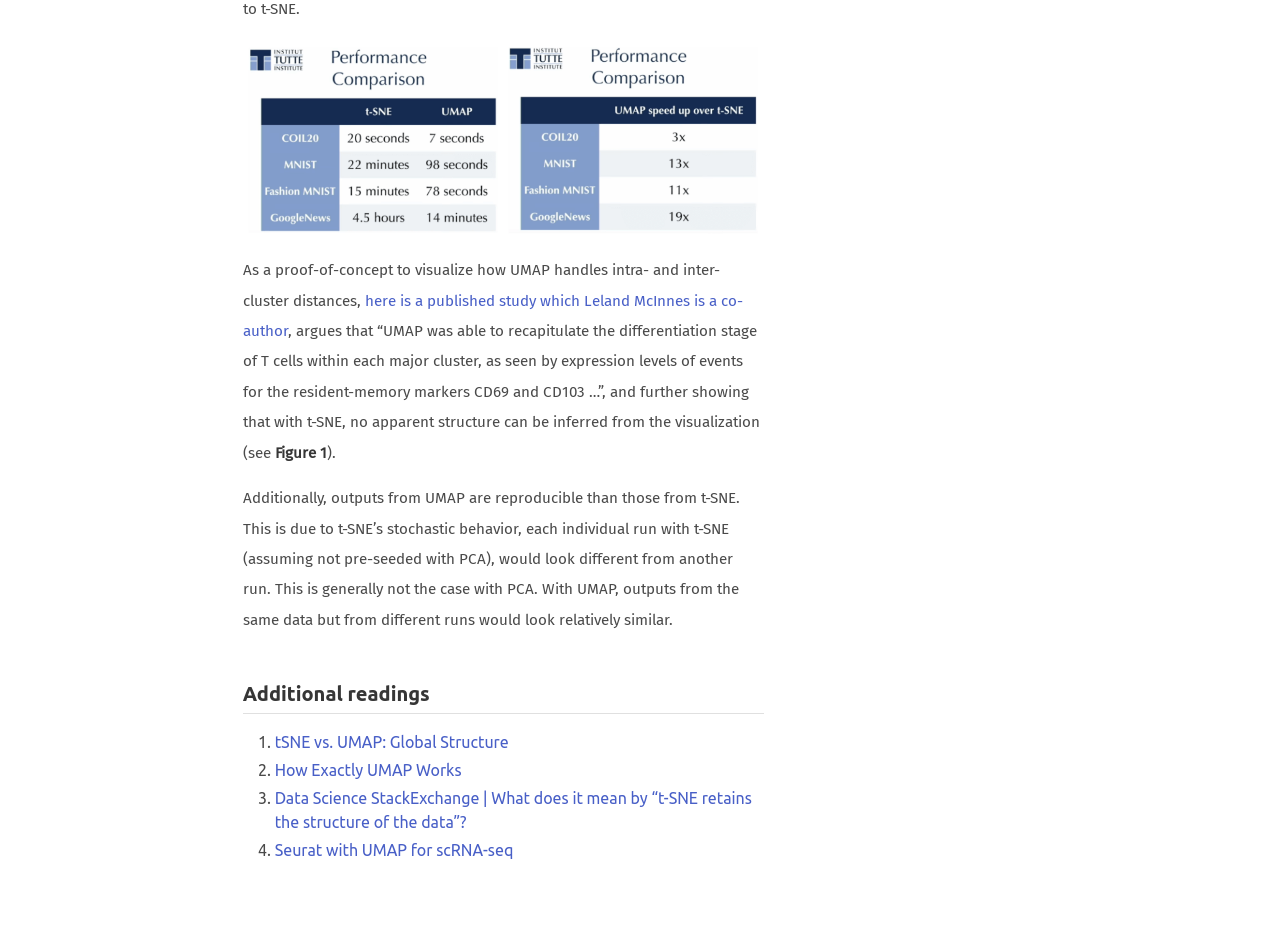Please find the bounding box coordinates (top-left x, top-left y, bottom-right x, bottom-right y) in the screenshot for the UI element described as follows: tSNE vs. UMAP: Global Structure

[0.215, 0.785, 0.397, 0.804]